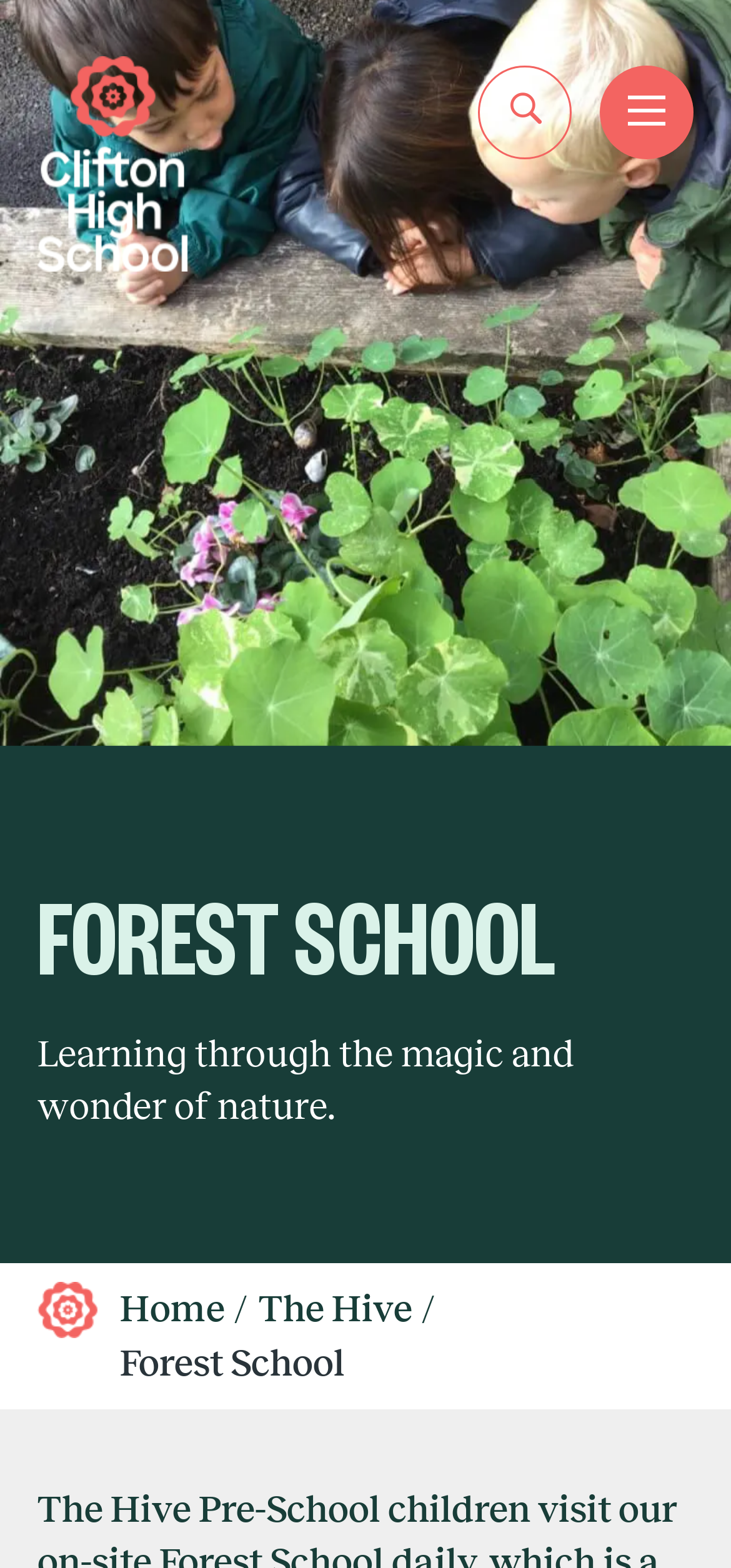Using the provided element description: "The Hive", determine the bounding box coordinates of the corresponding UI element in the screenshot.

[0.354, 0.822, 0.564, 0.848]